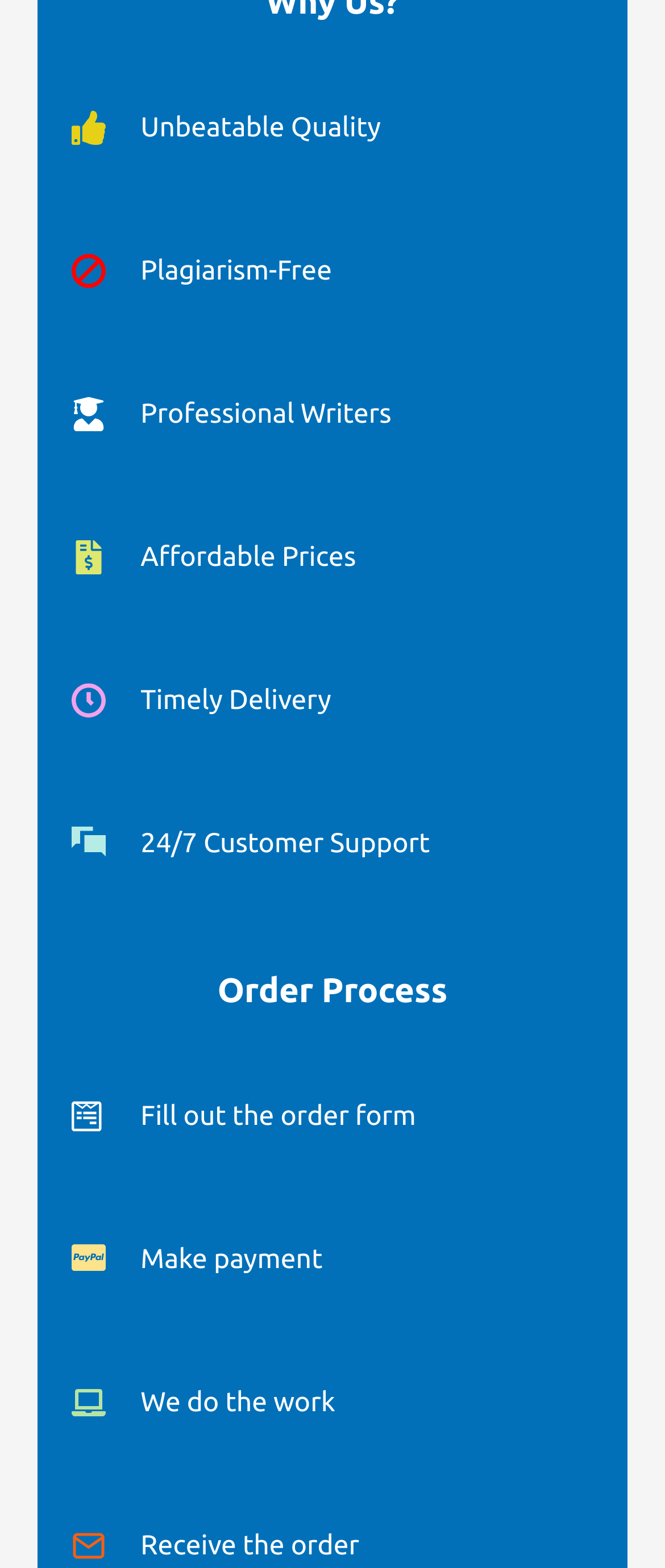Locate the bounding box coordinates of the clickable element to fulfill the following instruction: "read about unbeatable quality". Provide the coordinates as four float numbers between 0 and 1 in the format [left, top, right, bottom].

[0.211, 0.072, 0.573, 0.092]